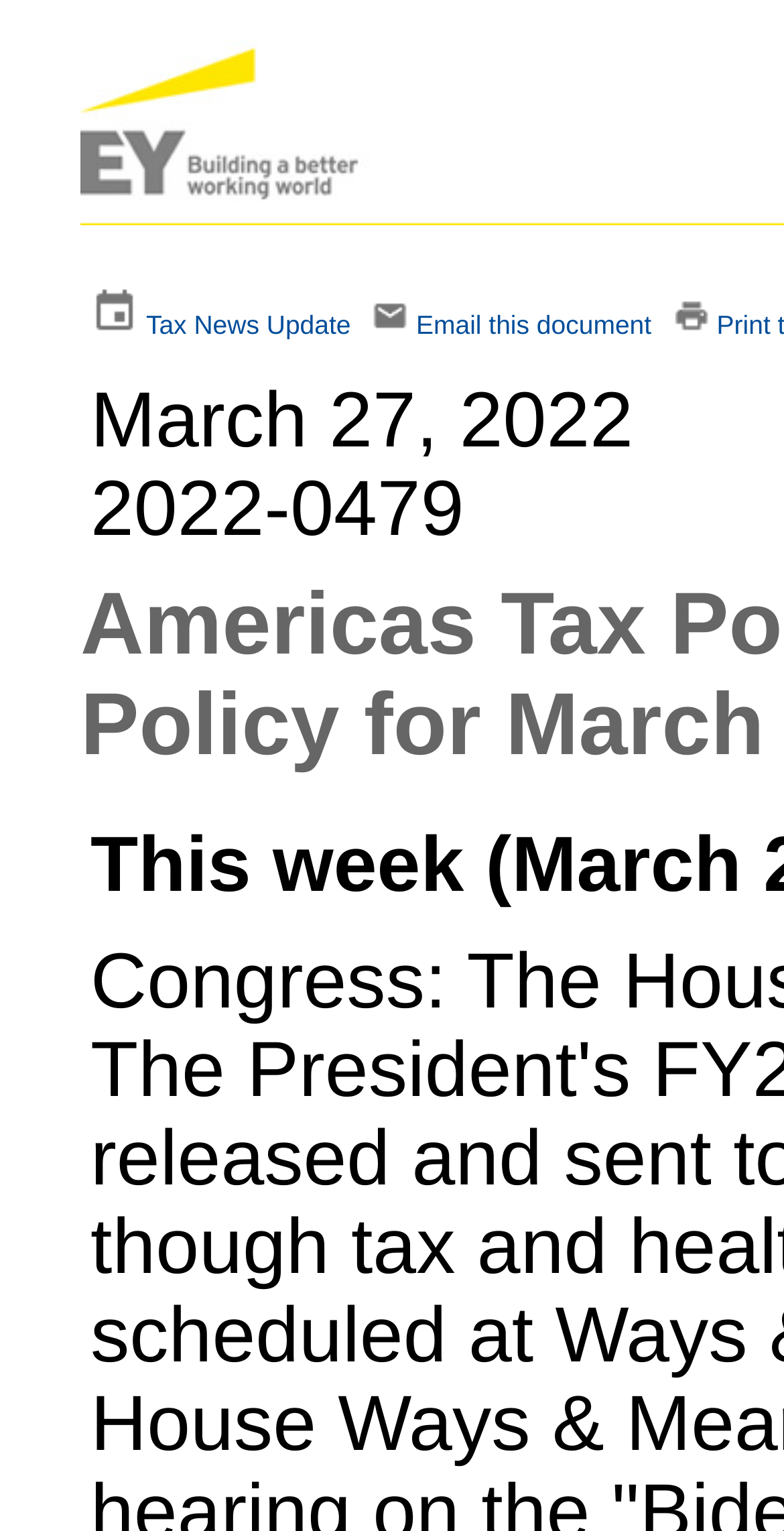Detail the various sections and features present on the webpage.

The webpage is about Americas Tax Policy, specifically focusing on the week of March 25. At the top-left corner, there is a link with an accompanying image. To the right of this link, there is another link labeled "Tax News Update". Following this link, there is a small non-descriptive text element, and then another link with an image. This pattern of a link accompanied by an image and a small text element is repeated two more times, with the last link being "Email this document". The links and images are aligned horizontally, taking up the top portion of the webpage.